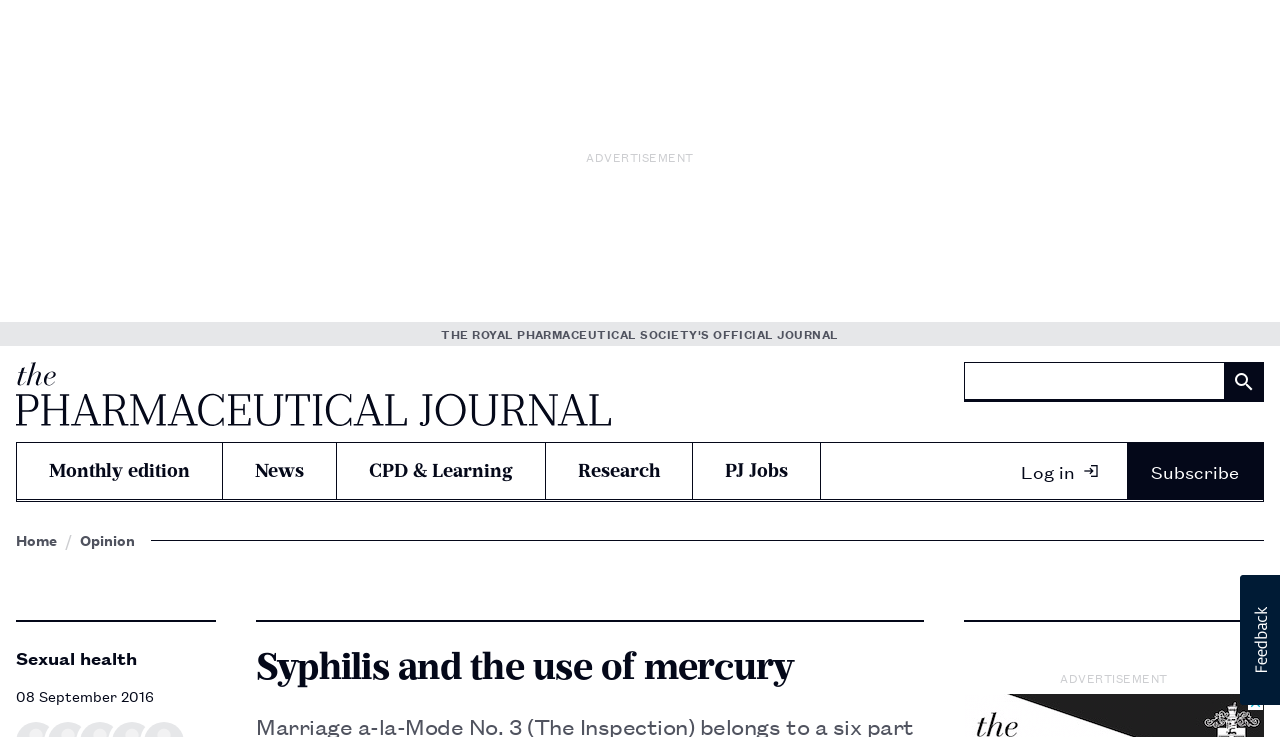Give a one-word or phrase response to the following question: What is the topic of the current article?

Syphilis and the use of mercury